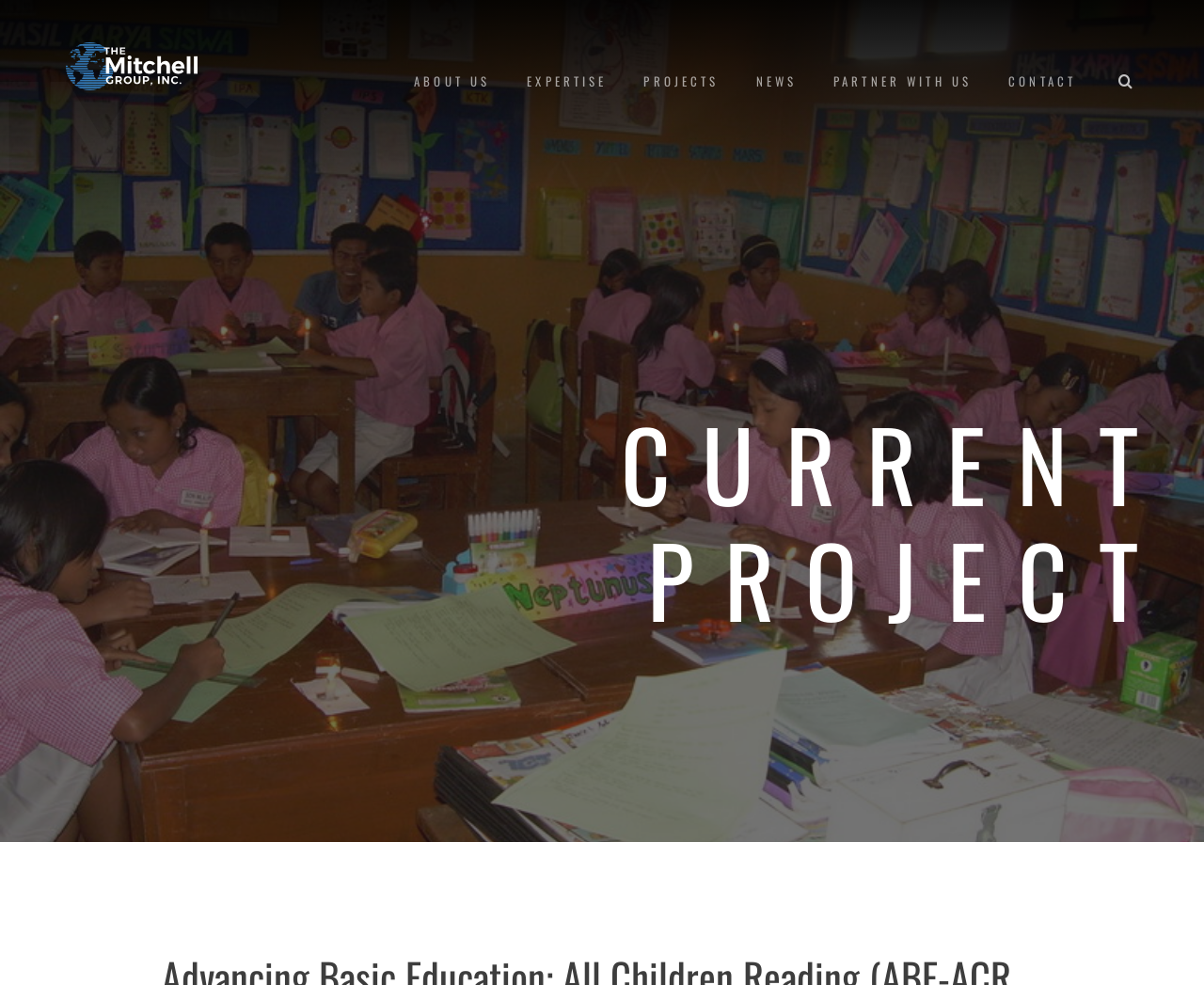How many main menu items are there?
From the screenshot, supply a one-word or short-phrase answer.

6